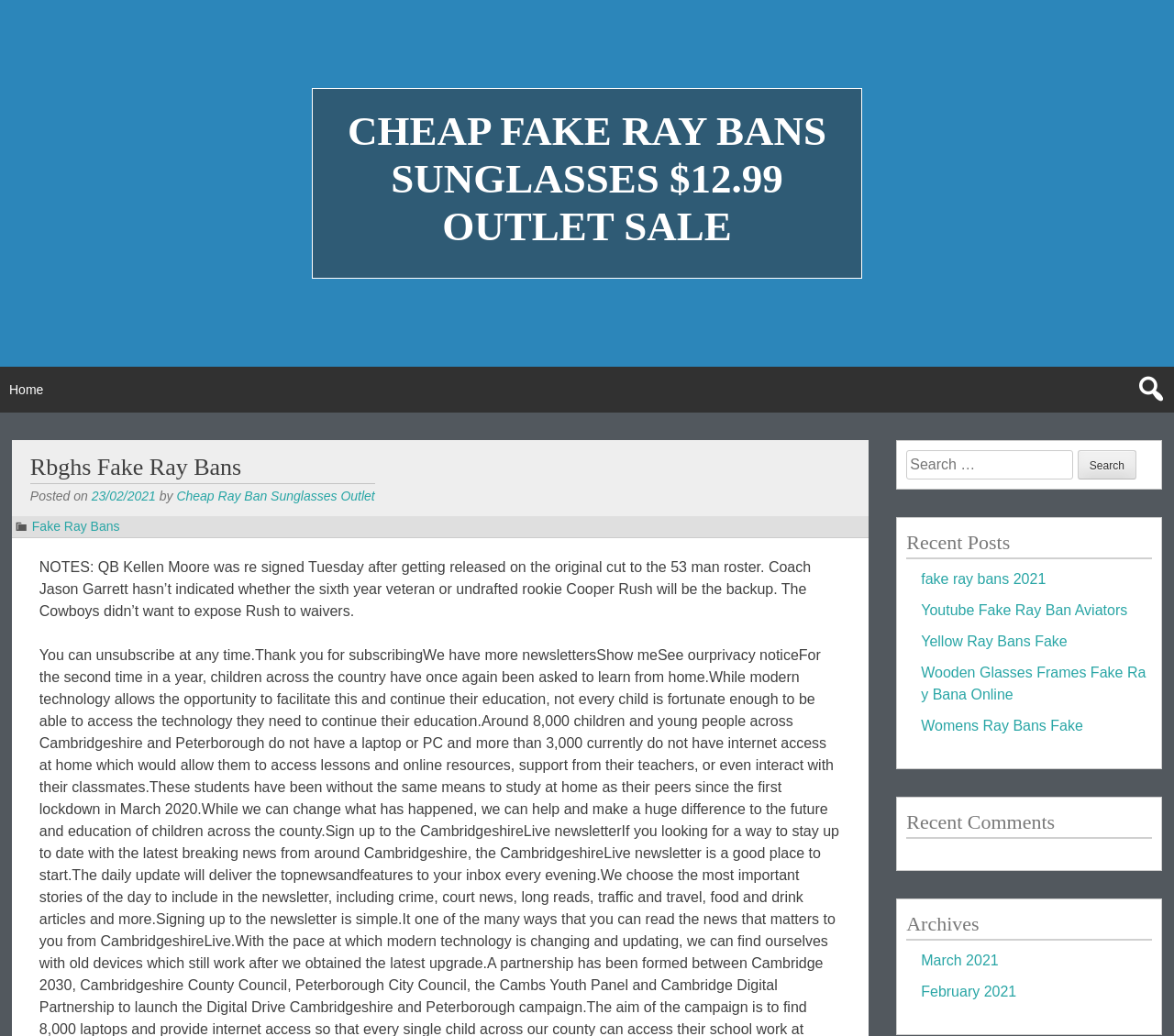Show the bounding box coordinates for the HTML element described as: "March 2021".

[0.785, 0.92, 0.851, 0.935]